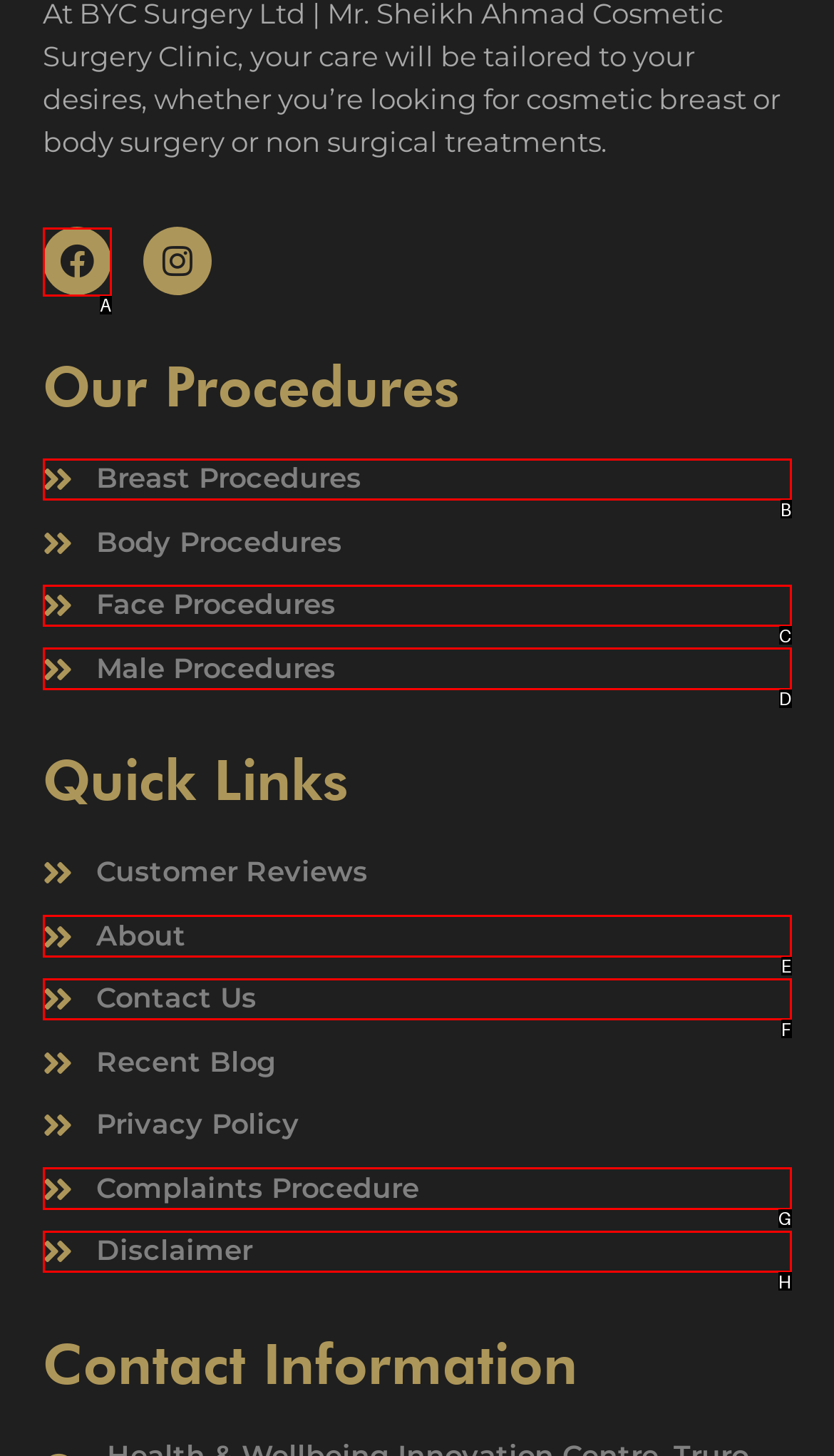Tell me which one HTML element best matches the description: Face Procedures Answer with the option's letter from the given choices directly.

C